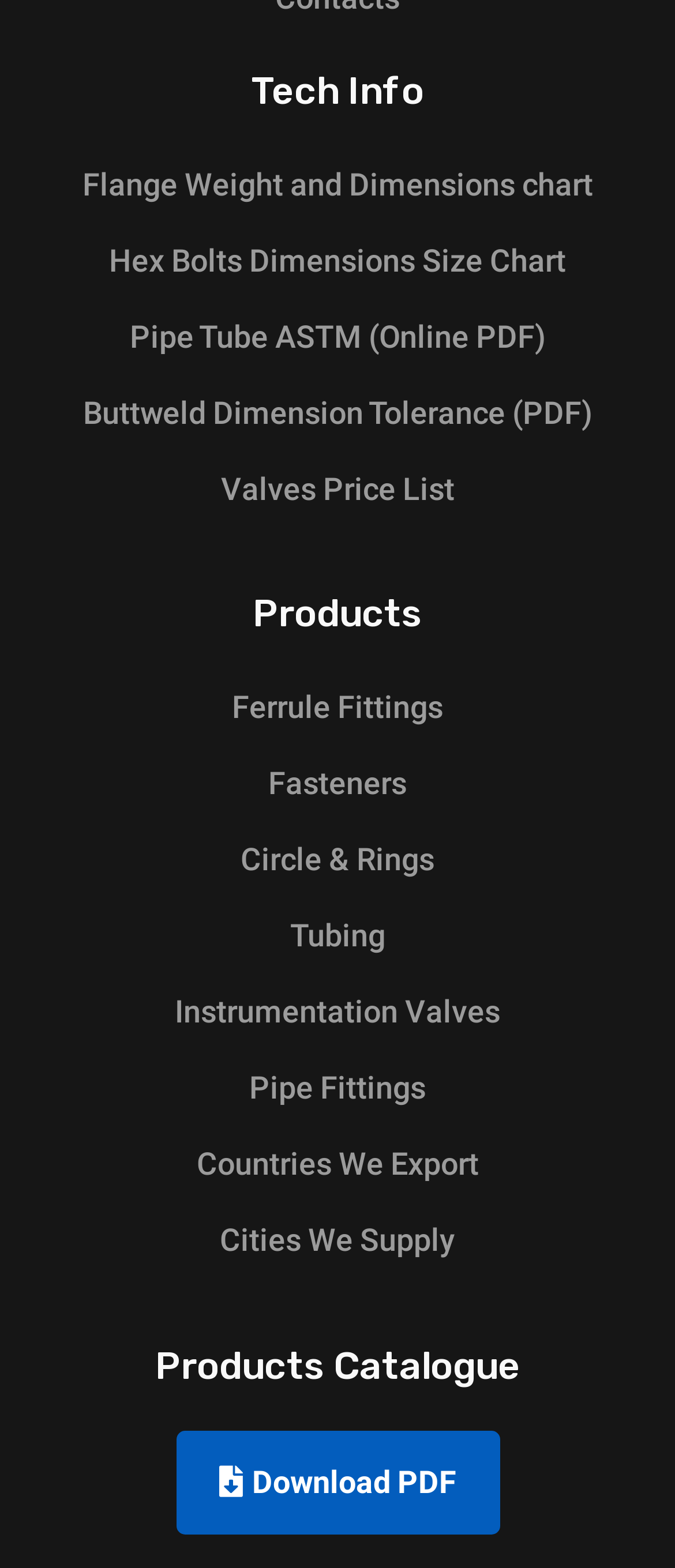Please identify the bounding box coordinates of the clickable area that will fulfill the following instruction: "Learn about Circle & Rings". The coordinates should be in the format of four float numbers between 0 and 1, i.e., [left, top, right, bottom].

[0.051, 0.53, 0.949, 0.568]